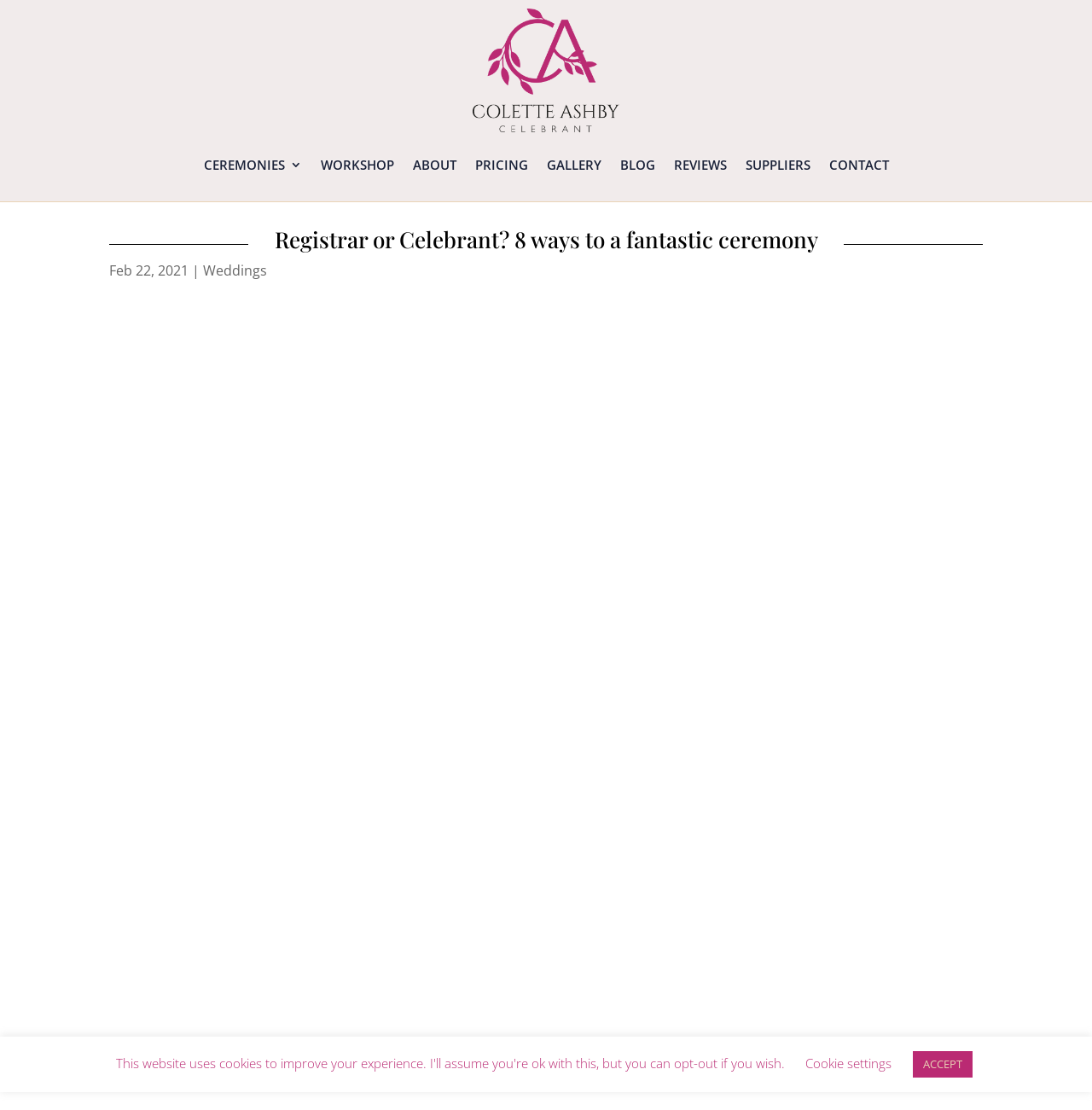Find the bounding box coordinates of the clickable area required to complete the following action: "Read the blog".

[0.568, 0.119, 0.6, 0.178]